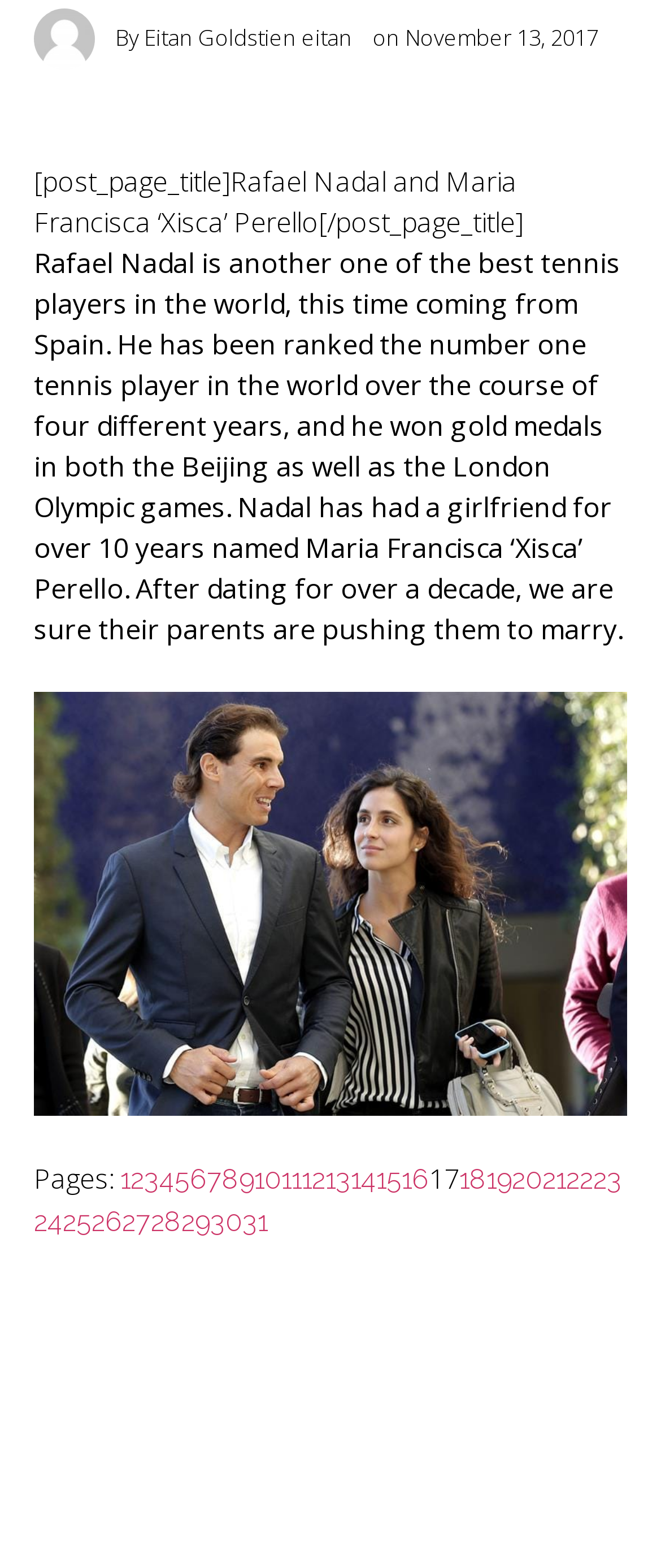Determine the bounding box for the HTML element described here: "Page 4". The coordinates should be given as [left, top, right, bottom] with each number being a float between 0 and 1.

[0.241, 0.741, 0.264, 0.762]